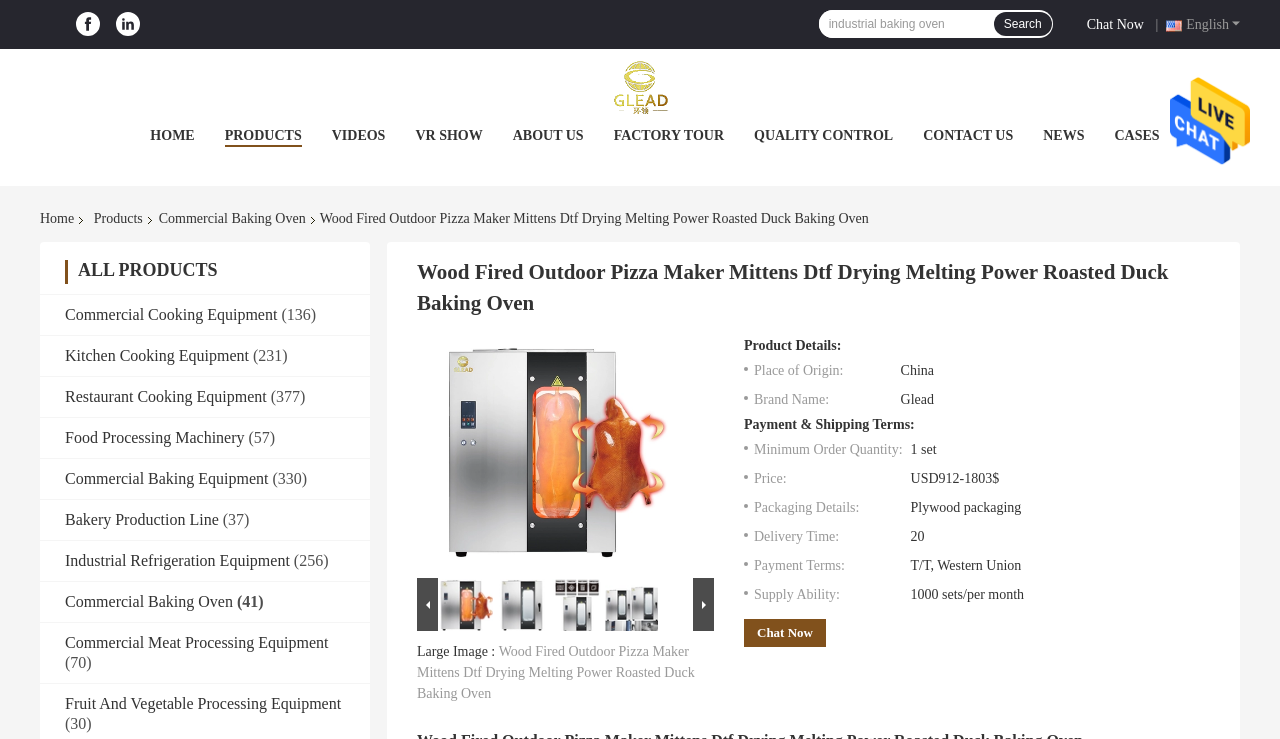Provide a single word or phrase answer to the question: 
What is the language of the webpage?

English